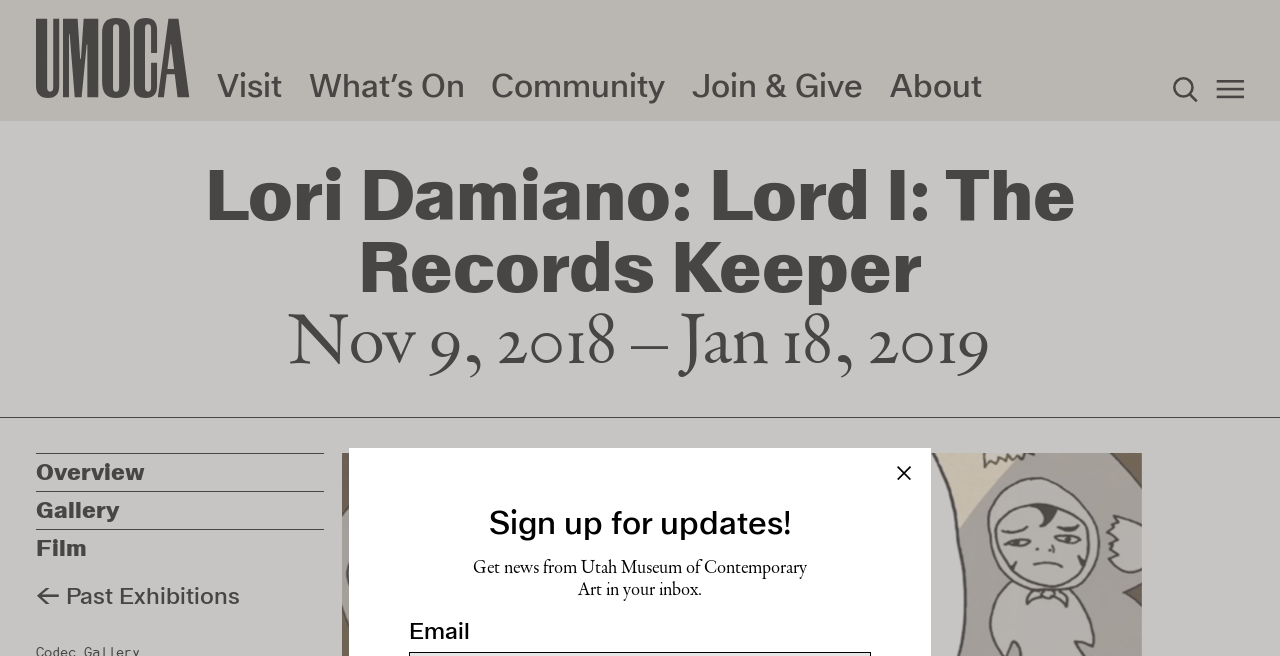Find the bounding box coordinates for the element that must be clicked to complete the instruction: "Click the 'Artist Submissions' link". The coordinates should be four float numbers between 0 and 1, indicated as [left, top, right, bottom].

[0.028, 0.023, 0.187, 0.059]